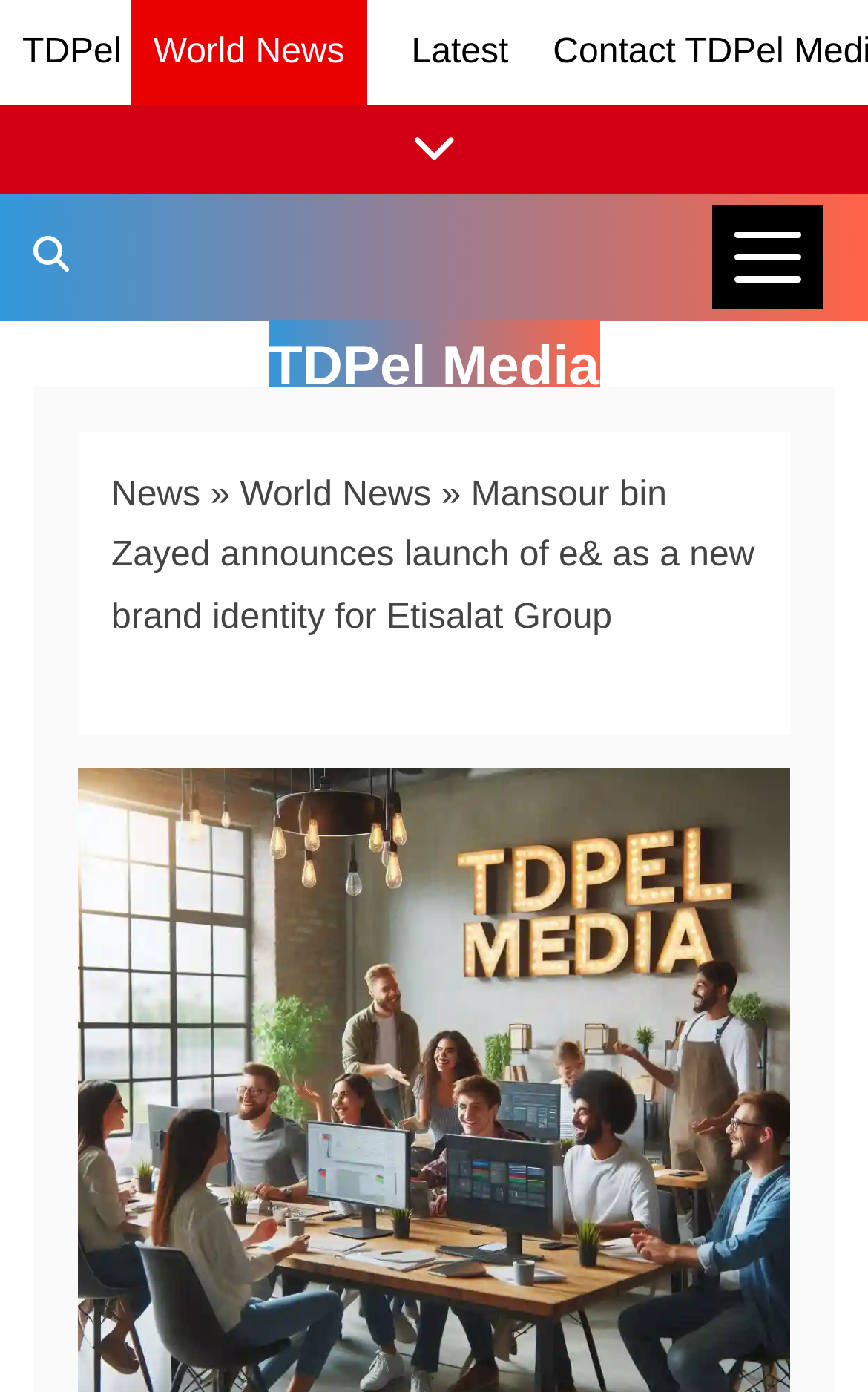Highlight the bounding box of the UI element that corresponds to this description: "Latest".

[0.474, 0.024, 0.586, 0.051]